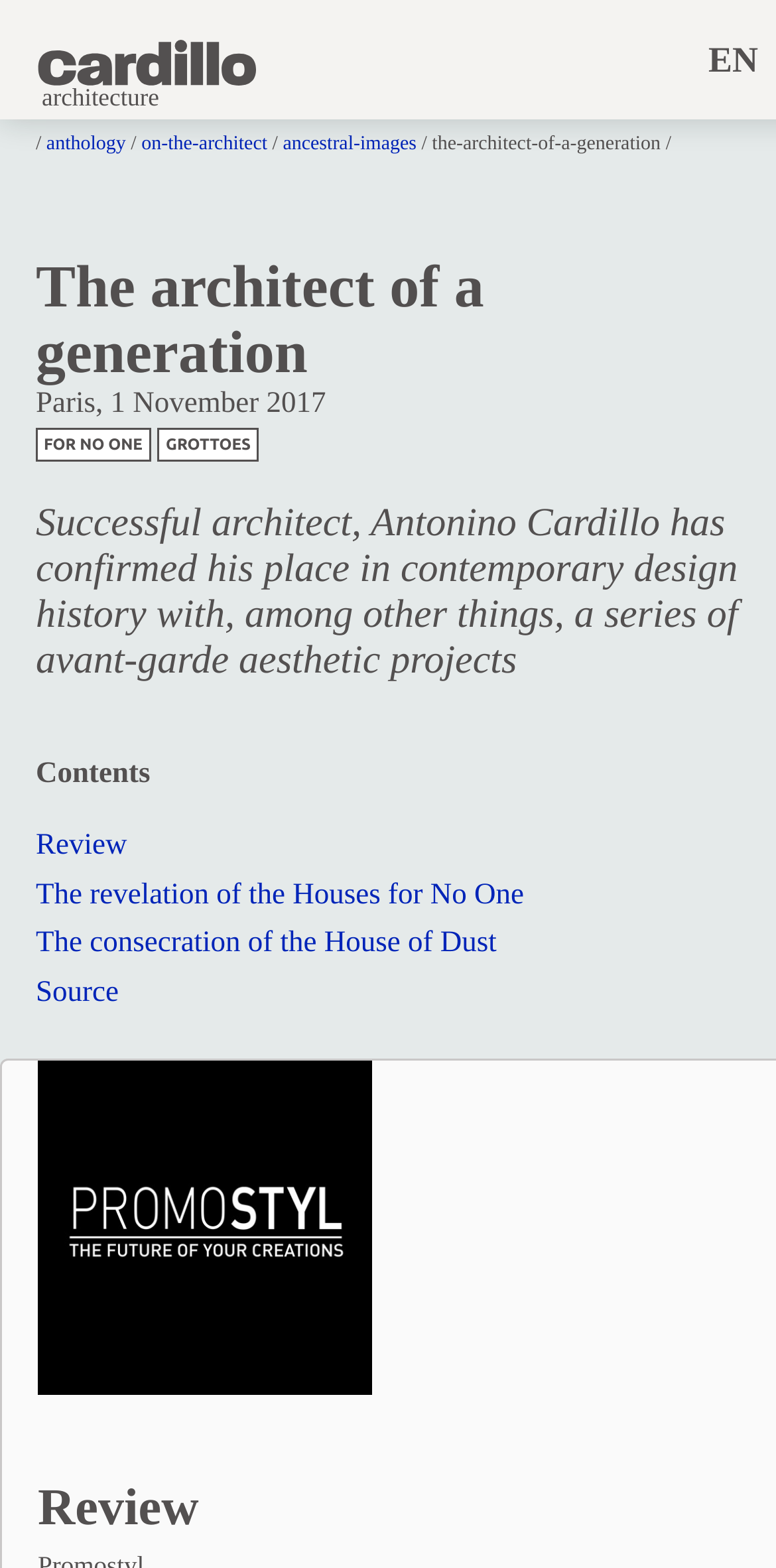What is the name of the image at the bottom of the webpage?
Using the visual information from the image, give a one-word or short-phrase answer.

Promostyl